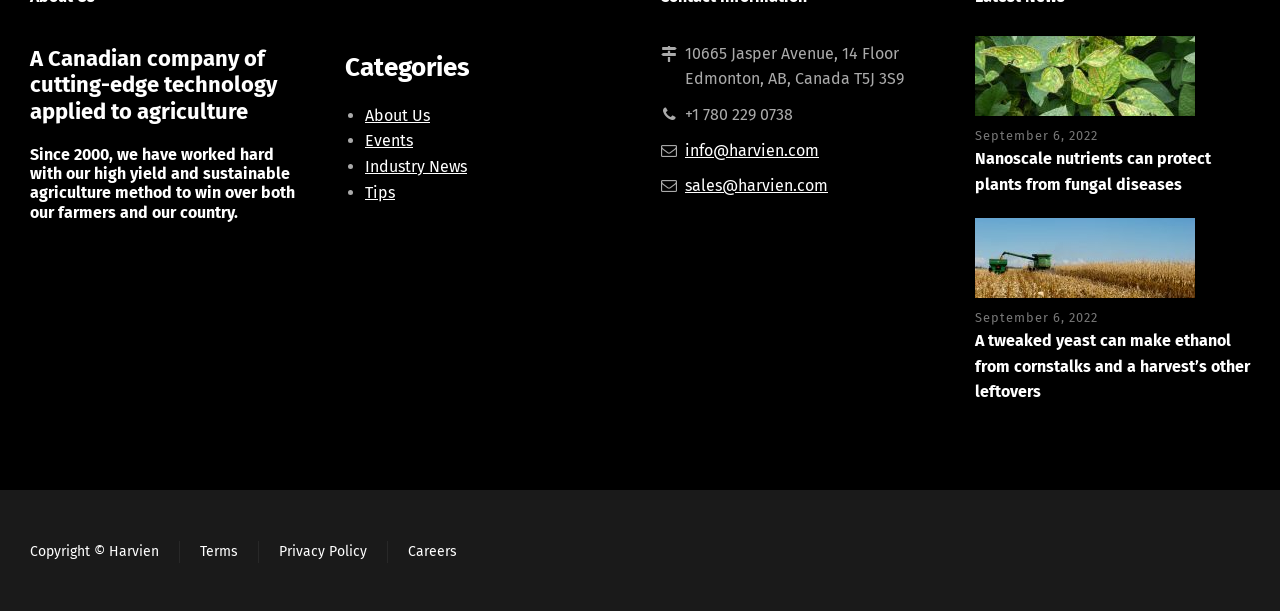What is the company's address?
Analyze the image and provide a thorough answer to the question.

I found the company's address by looking at the static text element located at the bottom of the webpage, which contains the address '10665 Jasper Avenue, 14 Floor Edmonton, AB, Canada T5J 3S9'.